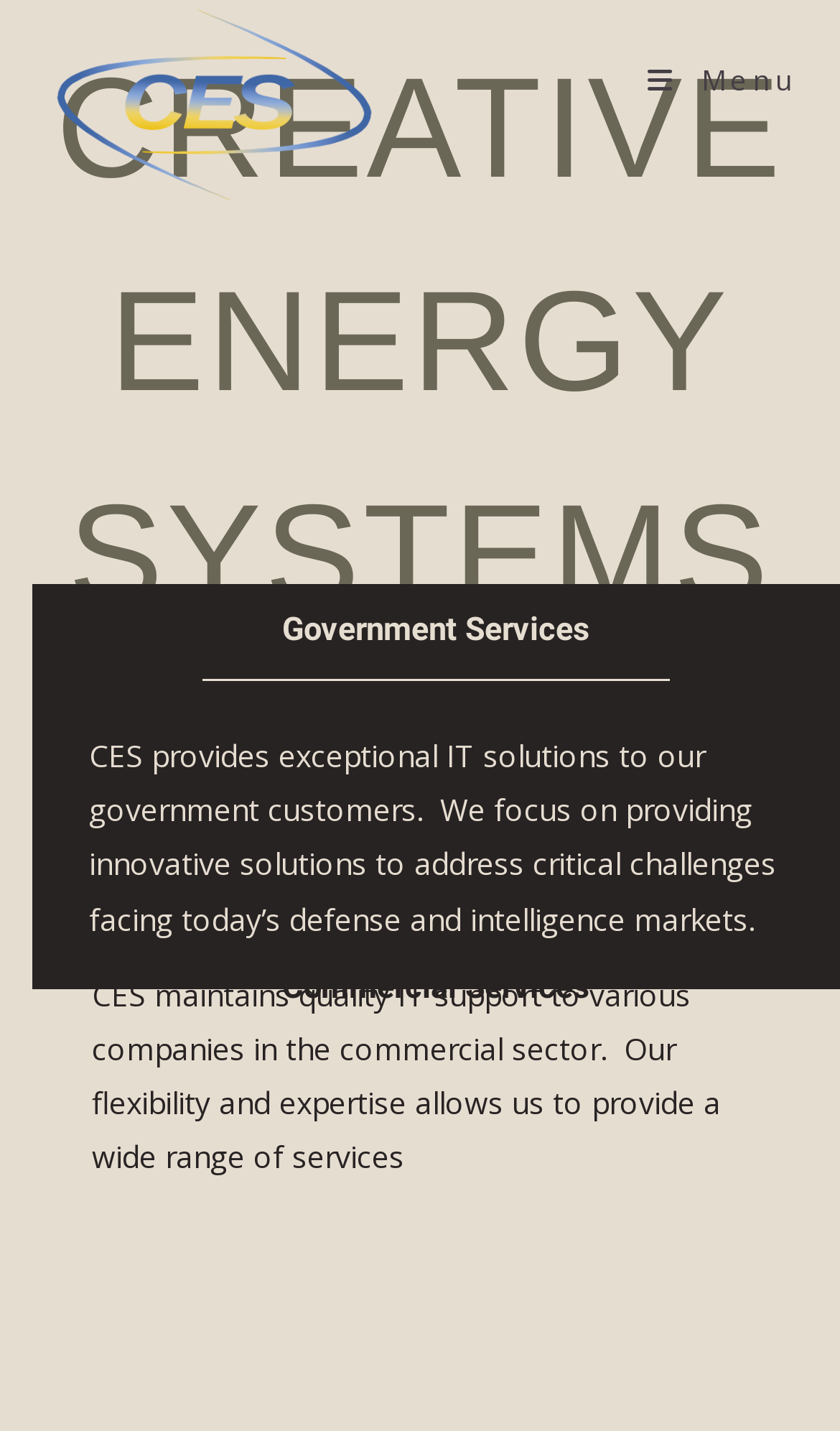Answer the question in one word or a short phrase:
What is the main category of services offered by CES?

IT services